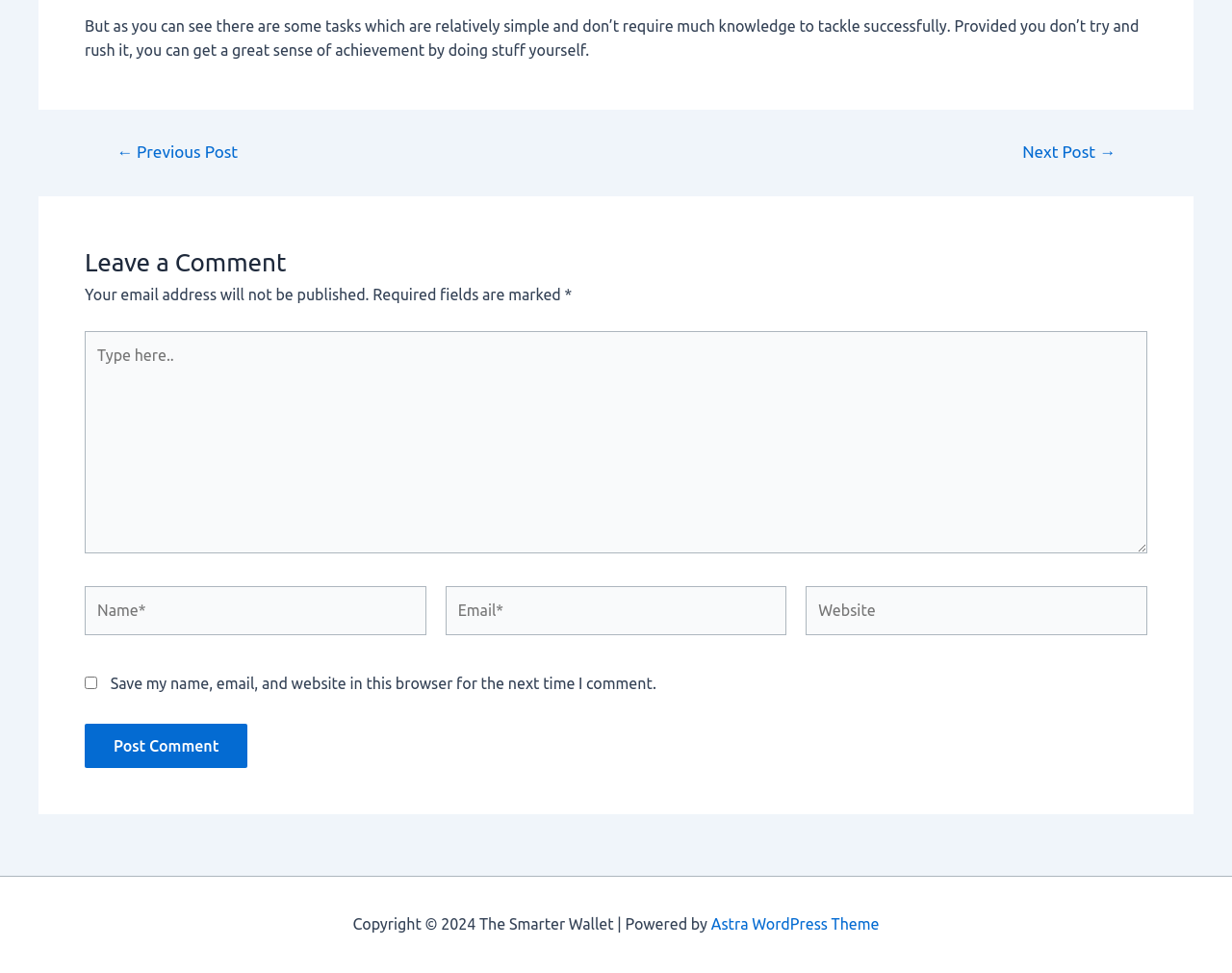Based on the element description: "name="submit" value="Post Comment"", identify the bounding box coordinates for this UI element. The coordinates must be four float numbers between 0 and 1, listed as [left, top, right, bottom].

[0.069, 0.744, 0.201, 0.789]